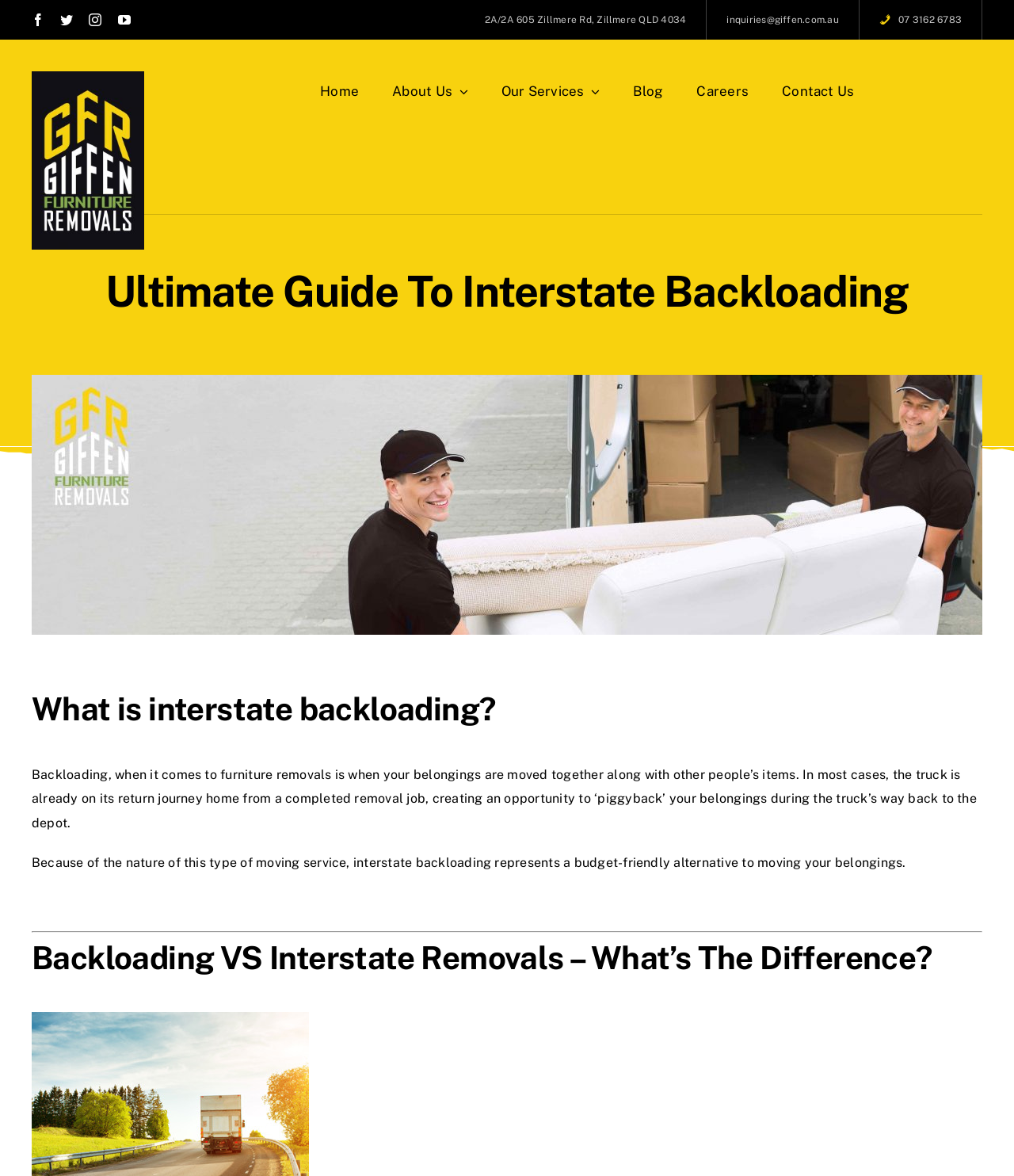Identify the bounding box coordinates for the region of the element that should be clicked to carry out the instruction: "Go to Top of the page". The bounding box coordinates should be four float numbers between 0 and 1, i.e., [left, top, right, bottom].

[0.904, 0.839, 0.941, 0.863]